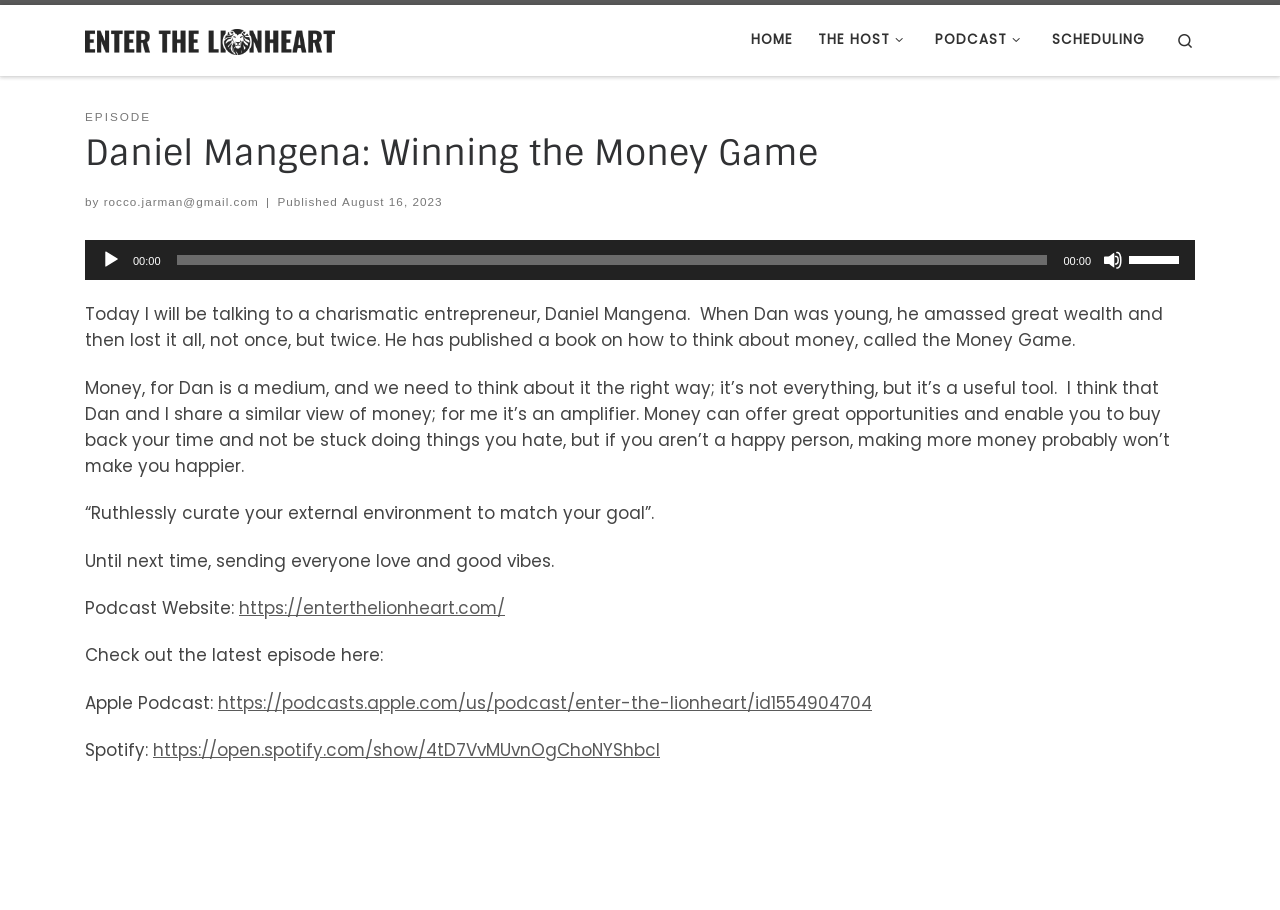Using the information in the image, give a comprehensive answer to the question: 
What is the name of the podcast?

I found the answer by looking at the header section of the webpage, where it says 'Enter the Lionheart |'. This suggests that 'Enter the Lionheart' is the name of the podcast.